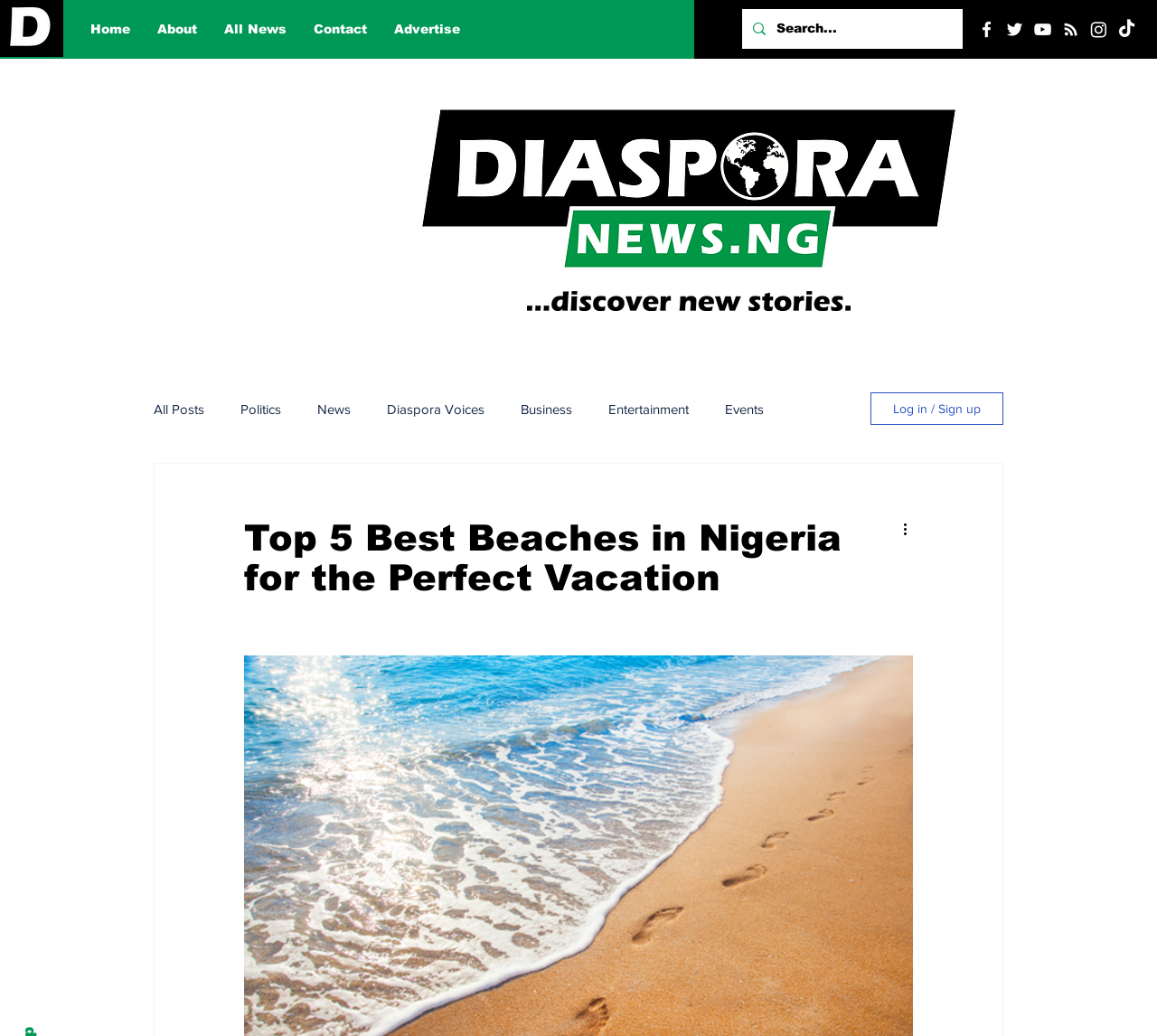Provide the bounding box coordinates of the area you need to click to execute the following instruction: "Call the phone number".

None